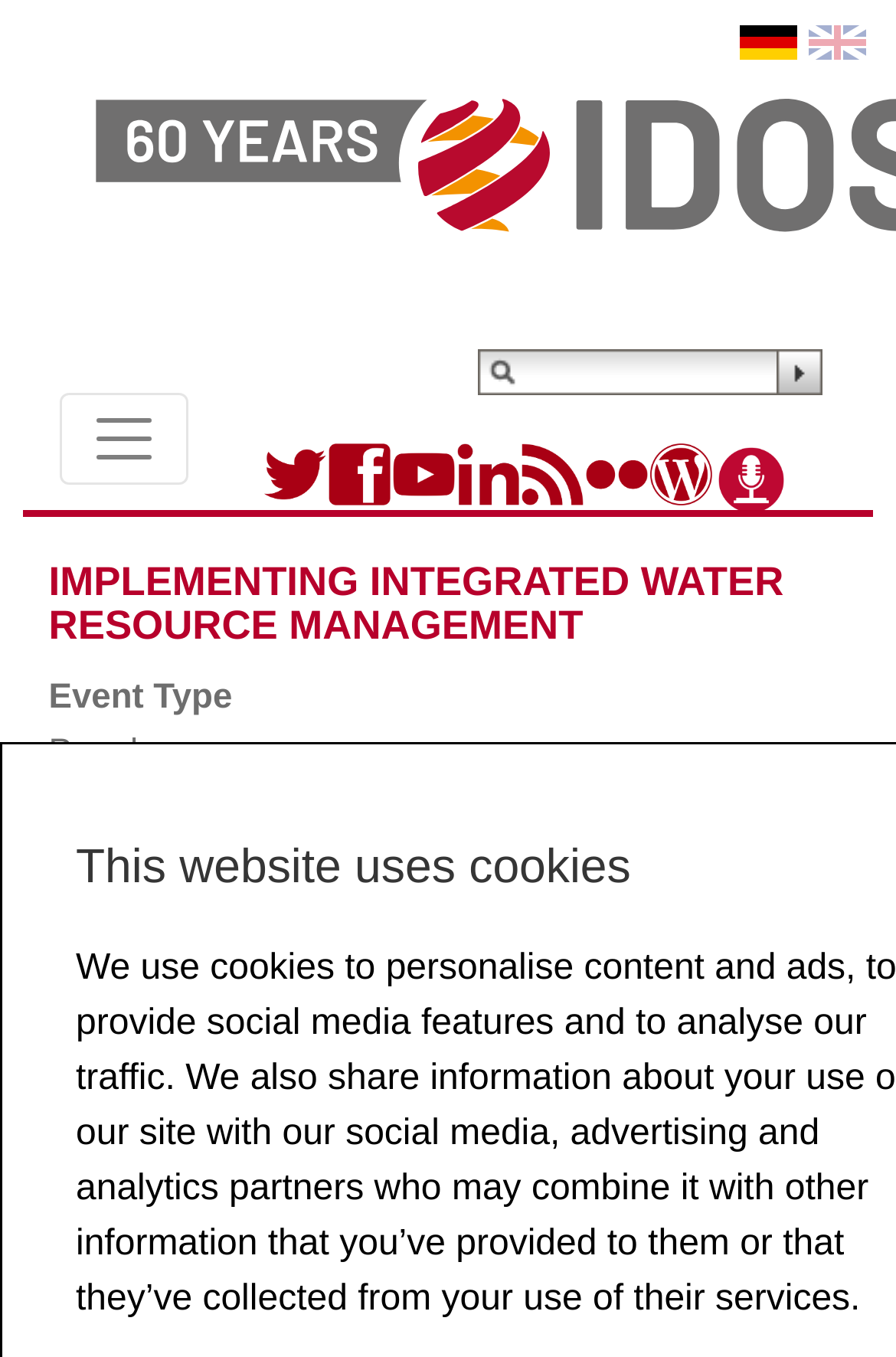Offer an extensive depiction of the webpage and its key elements.

The webpage is about "Implementing Integrated Water Resource Management". At the top, there is a notification stating "This website uses cookies". Below it, there is a toggle navigation button. 

On the top-right corner, there are six empty links, possibly indicating a pagination or navigation menu. Next to them, there is a search bar with a search button. 

On the top-most part of the page, there are two language options, "German" and "English", each accompanied by a flag icon. 

The main content of the webpage starts with a large heading "IMPLEMENTING INTEGRATED WATER RESOURCE MANAGEMENT". Below the heading, there are several sections of information, including "Event Type", "Panel", "Location/Date" with a specific date "Bonn, 18.08.2015", and "Organiser". The organiser is listed as "Global Water System Project (GWSP) with the financial support of the German Federal Ministry of Education and Research (BMBF)".